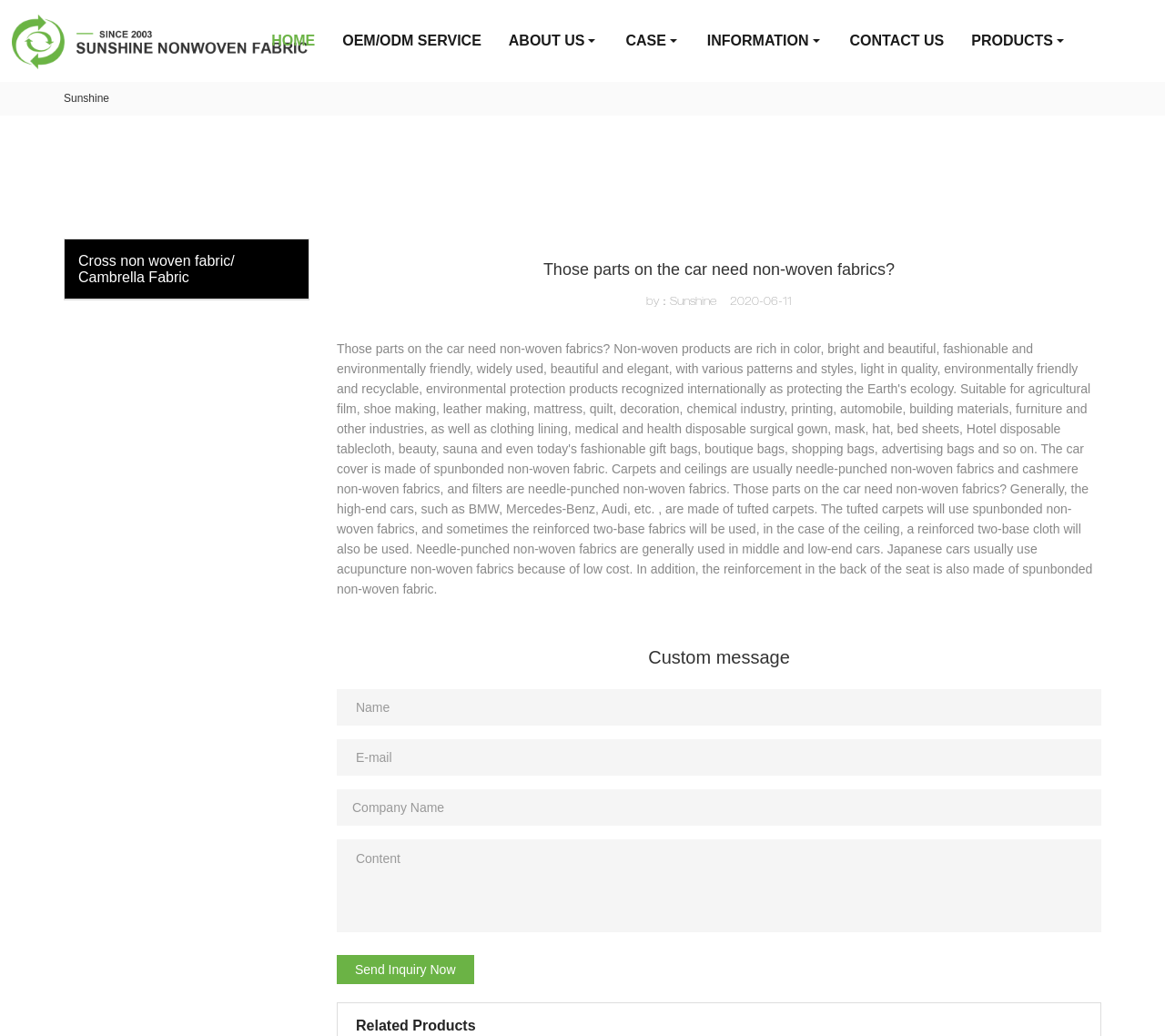Analyze and describe the webpage in a detailed narrative.

The webpage appears to be the homepage of Sunshine Nonwoven Fabric Co., Ltd. At the top left corner, there is a logo of the company, accompanied by a link to the homepage. 

To the right of the logo, there is a navigation menu consisting of seven links: HOME, OEM/ODM SERVICE, ABOUT US, CASE, INFORMATION, CONTACT US, and PRODUCTS. These links are aligned horizontally and take up the top section of the page.

Below the navigation menu, there is a section with a heading that asks a question about the use of non-woven fabrics in car parts. The heading is followed by a brief description and the author's name, "Sunshine", along with the date "2020-06-11".

On the right side of the page, there is a contact form with four text boxes for users to input their name, email, company name, and content. The form also includes a "Send Inquiry Now" button.

At the bottom of the page, there is a section labeled "Related Products".